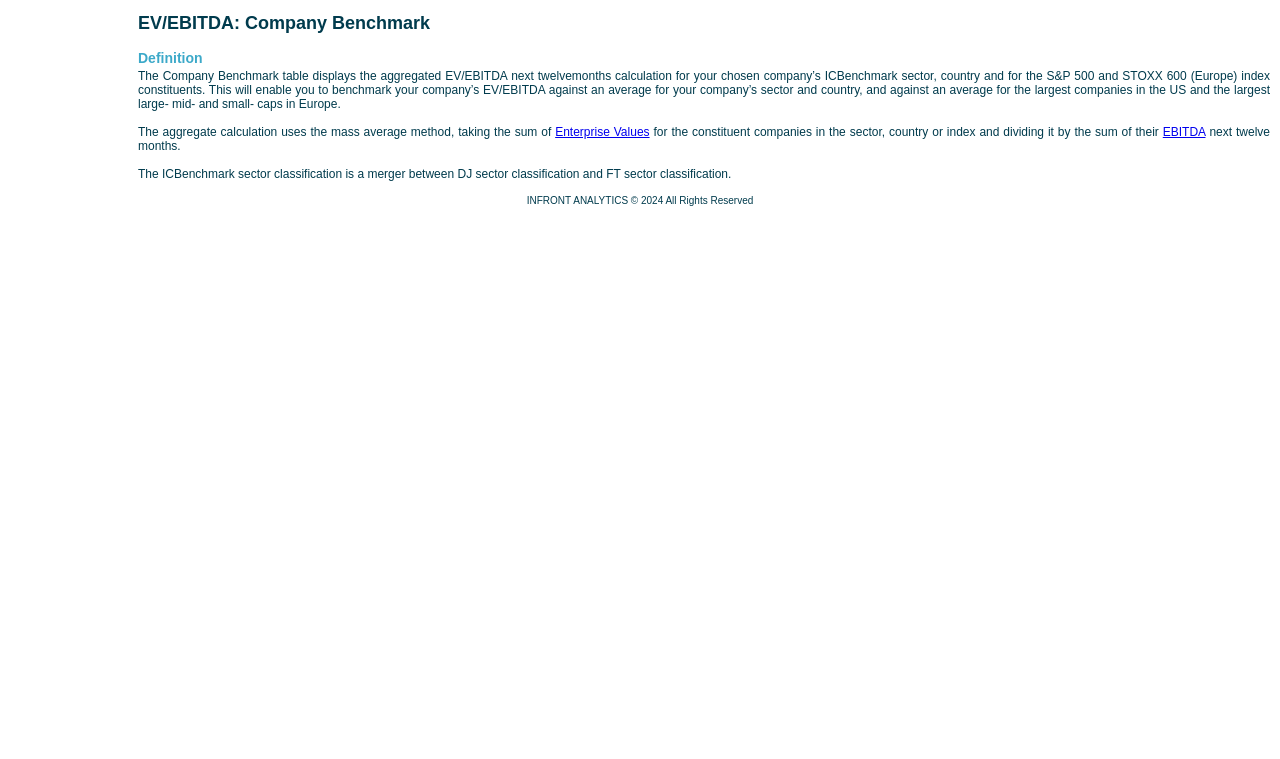Provide a short, one-word or phrase answer to the question below:
What is the copyright year mentioned at the bottom?

2024